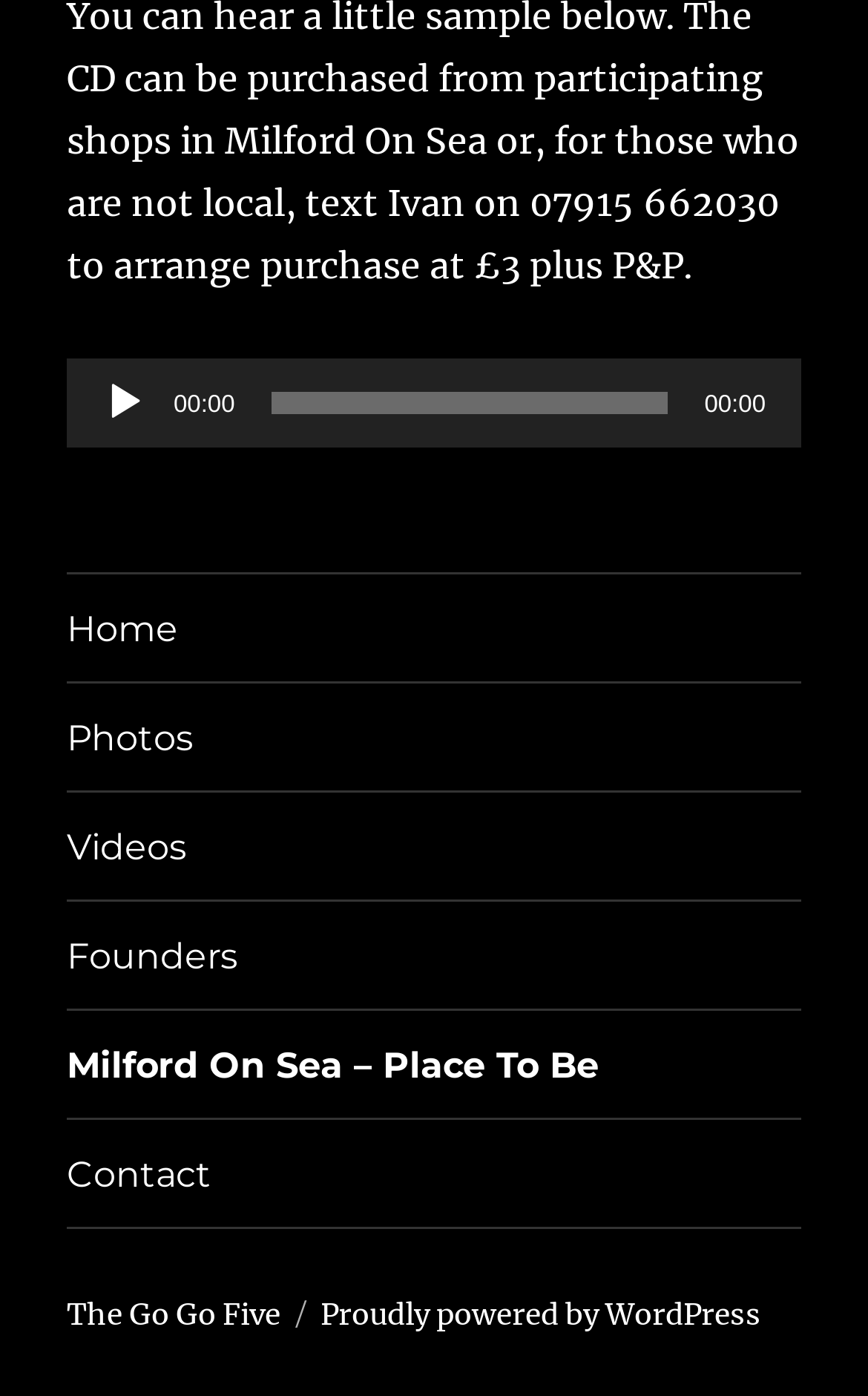Find and specify the bounding box coordinates that correspond to the clickable region for the instruction: "Play the audio".

[0.118, 0.273, 0.169, 0.305]